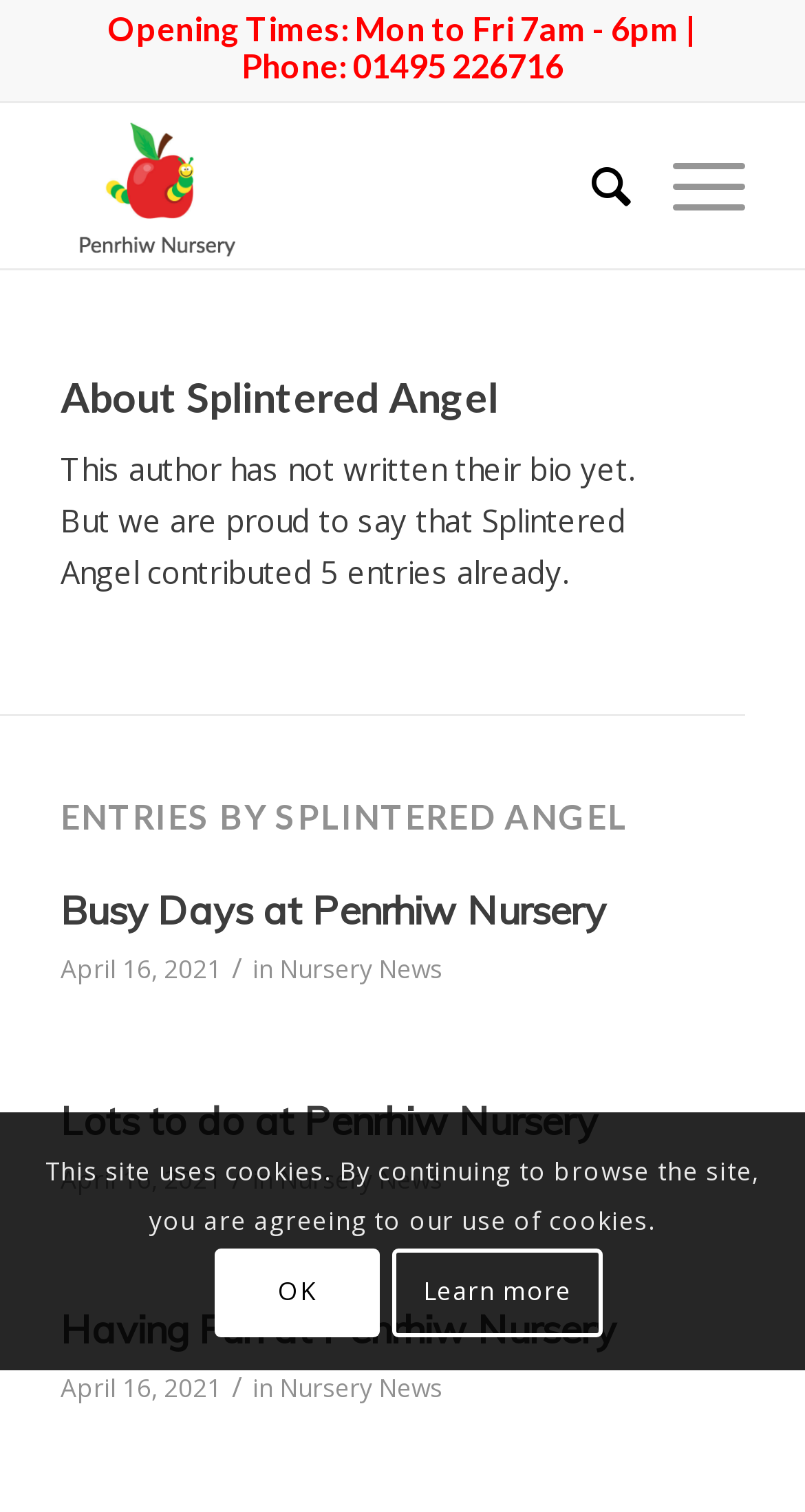Identify the bounding box coordinates for the region to click in order to carry out this instruction: "Read the article 'Busy Days at Penrhiw Nursery'". Provide the coordinates using four float numbers between 0 and 1, formatted as [left, top, right, bottom].

[0.075, 0.586, 0.752, 0.619]